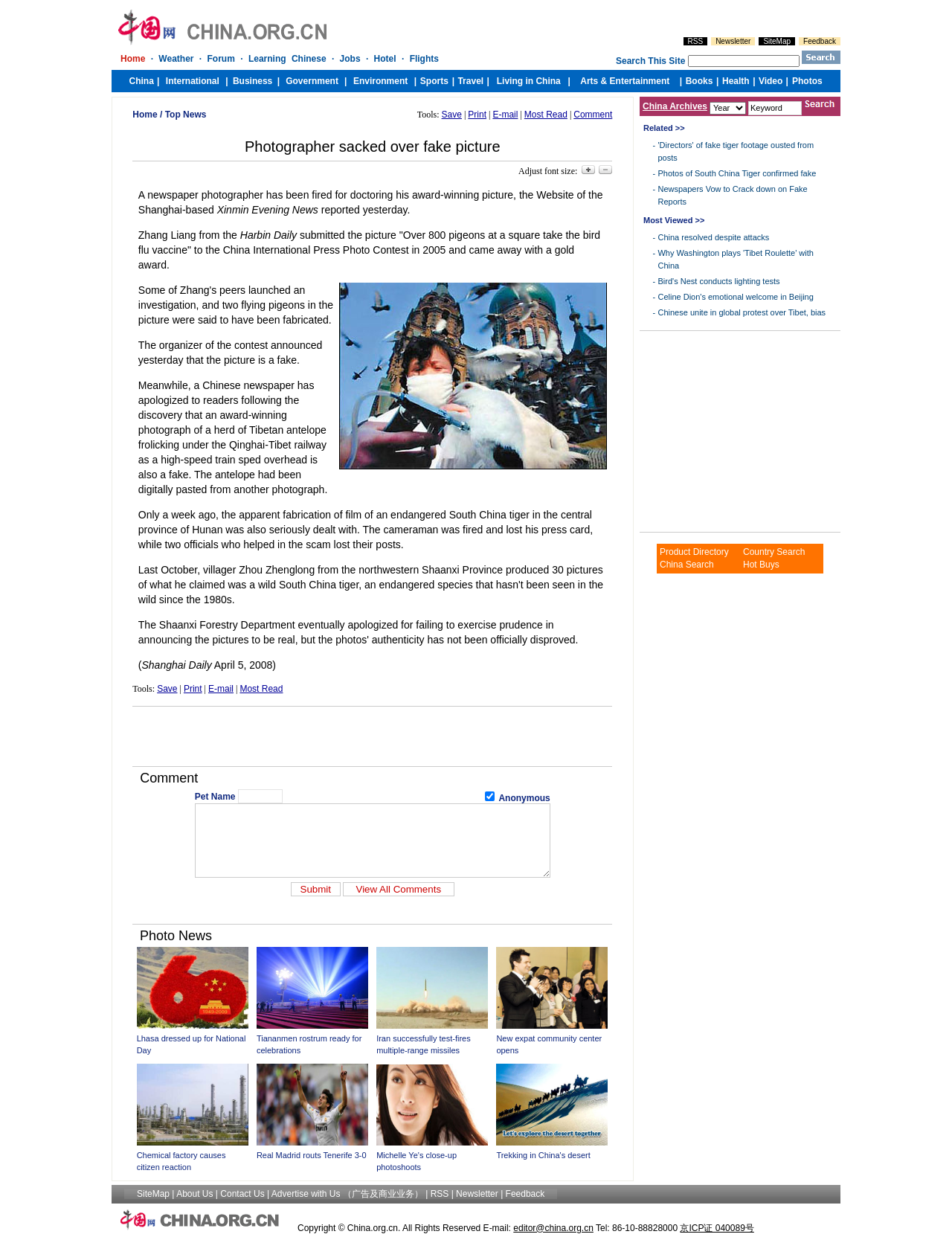Locate the bounding box coordinates of the element that should be clicked to execute the following instruction: "Enter text in the 'Pet Name' field".

[0.25, 0.638, 0.297, 0.649]